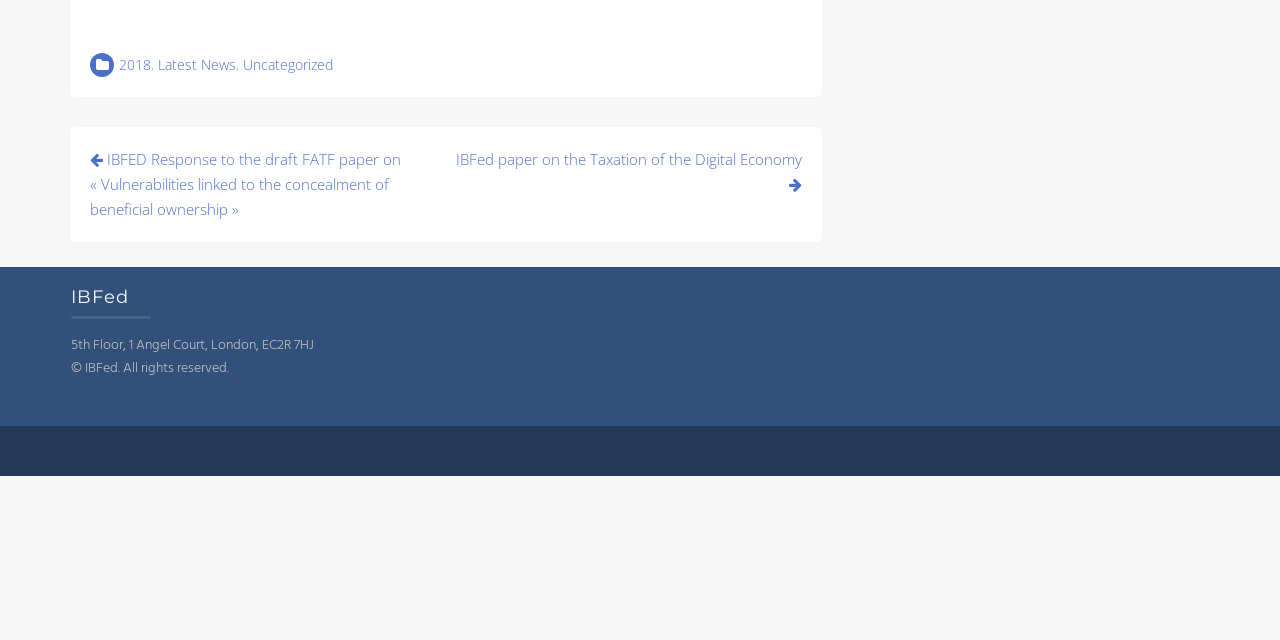Using the element description: "2018", determine the bounding box coordinates for the specified UI element. The coordinates should be four float numbers between 0 and 1, [left, top, right, bottom].

[0.093, 0.086, 0.118, 0.115]